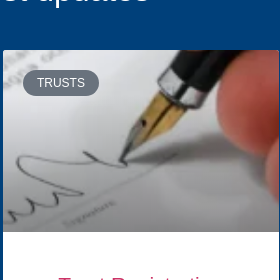What is the context of the image?
Refer to the screenshot and answer in one word or phrase.

Trust registration